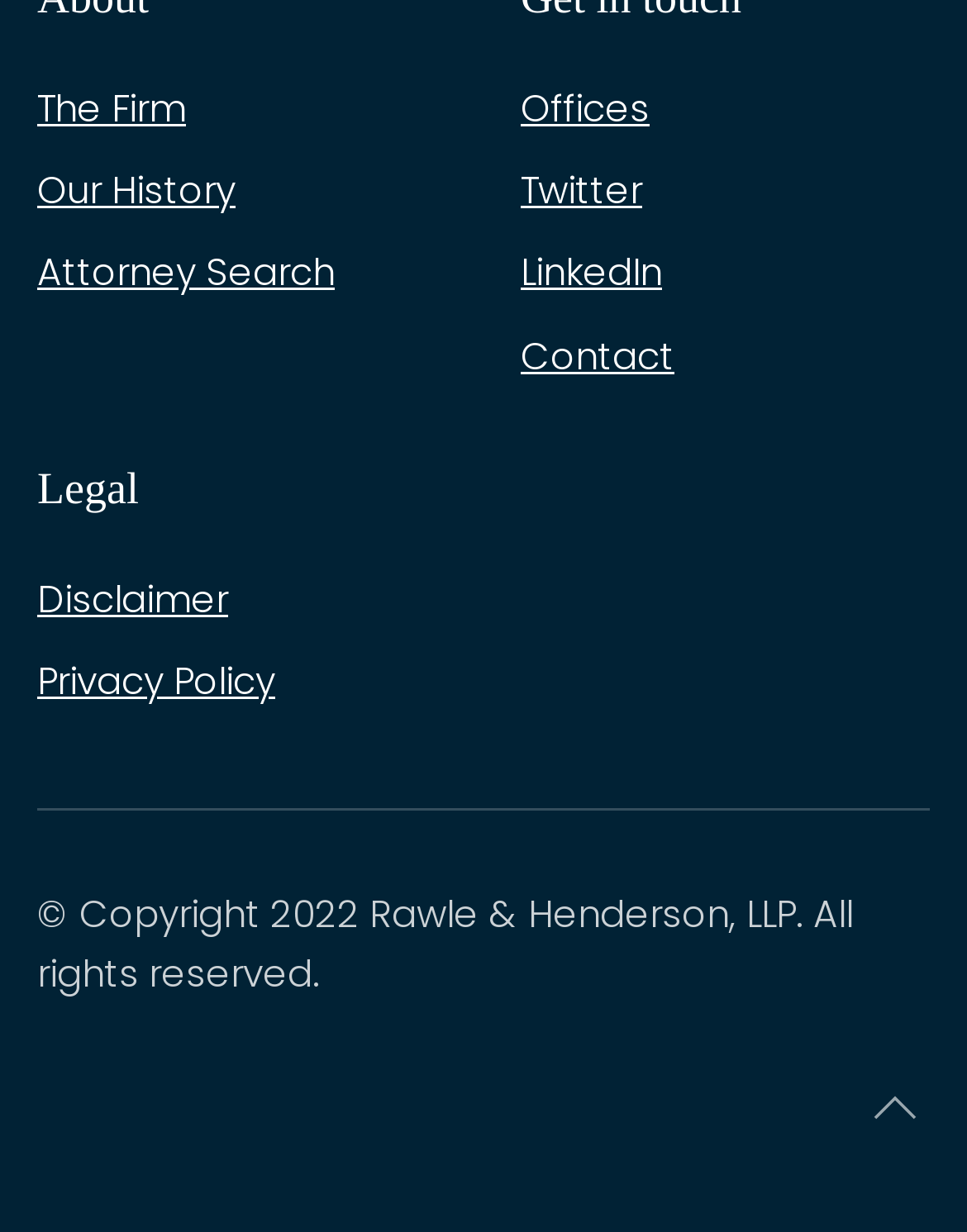Please mark the clickable region by giving the bounding box coordinates needed to complete this instruction: "Search for an attorney".

[0.038, 0.2, 0.346, 0.242]